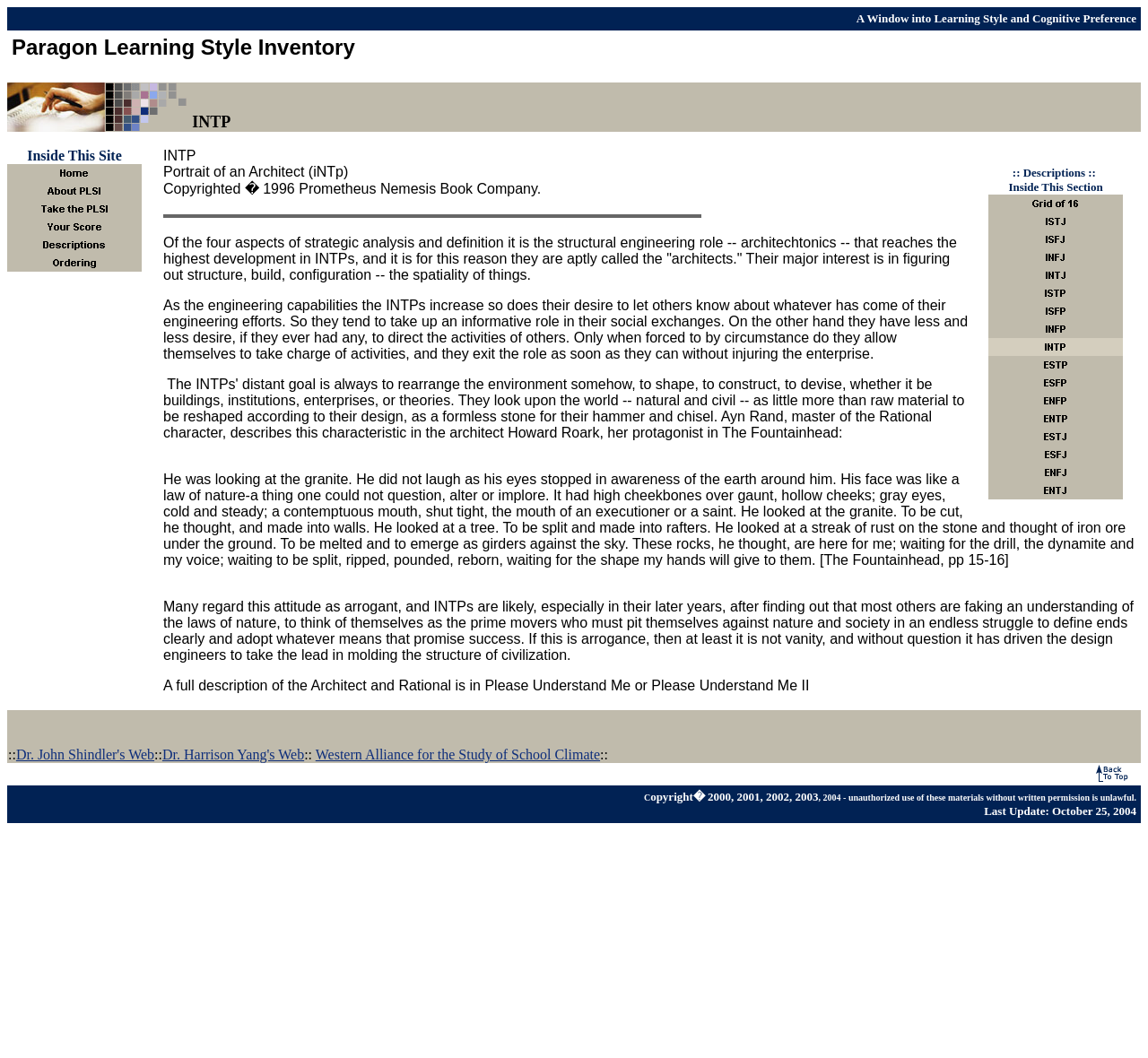Indicate the bounding box coordinates of the clickable region to achieve the following instruction: "Click on the 'Home' link."

[0.006, 0.16, 0.123, 0.174]